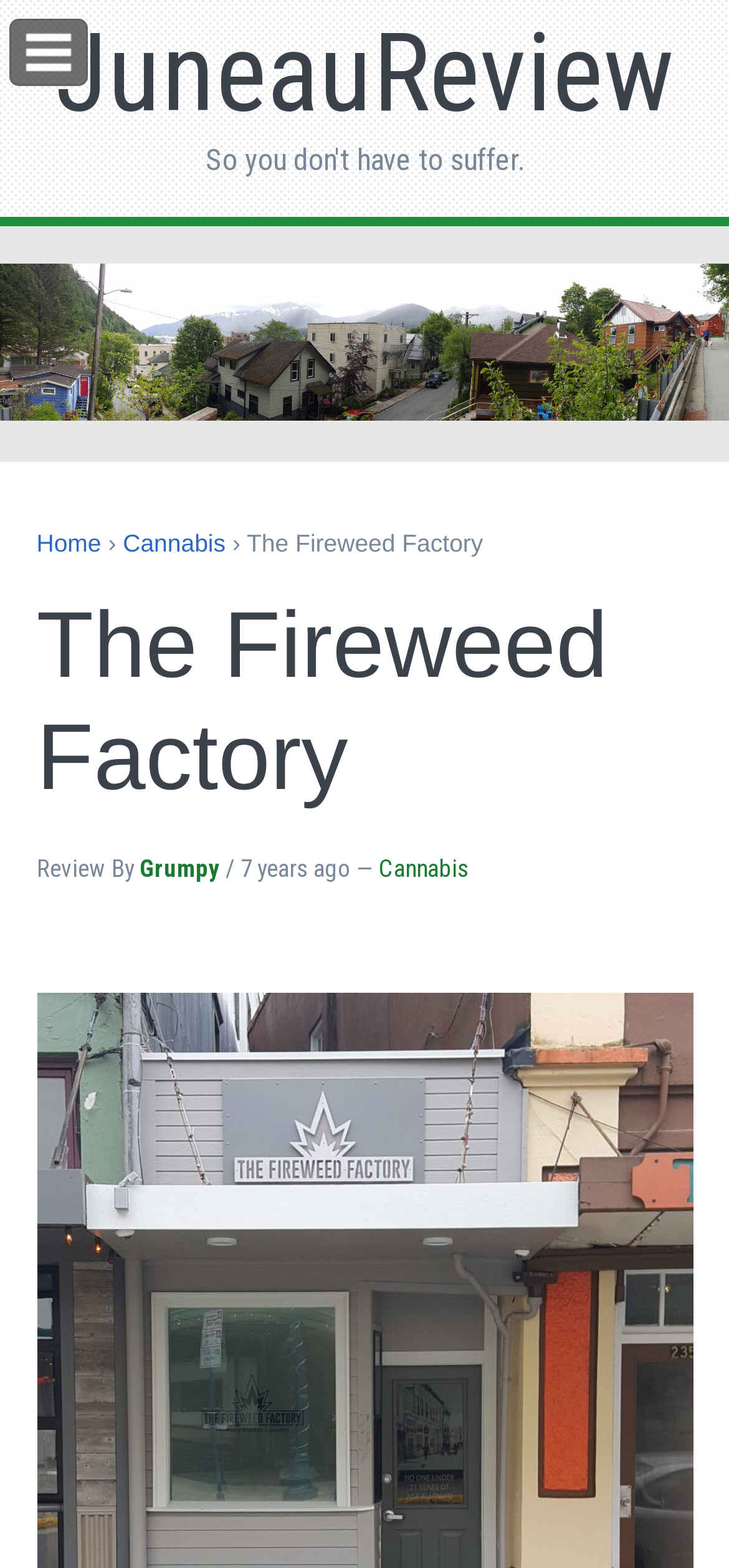What is the name of the reviewer?
Refer to the image and provide a detailed answer to the question.

I found the reviewer's name by looking at the 'Review By' section, which is located below the main heading. The reviewer's name is mentioned as 'Grumpy'.